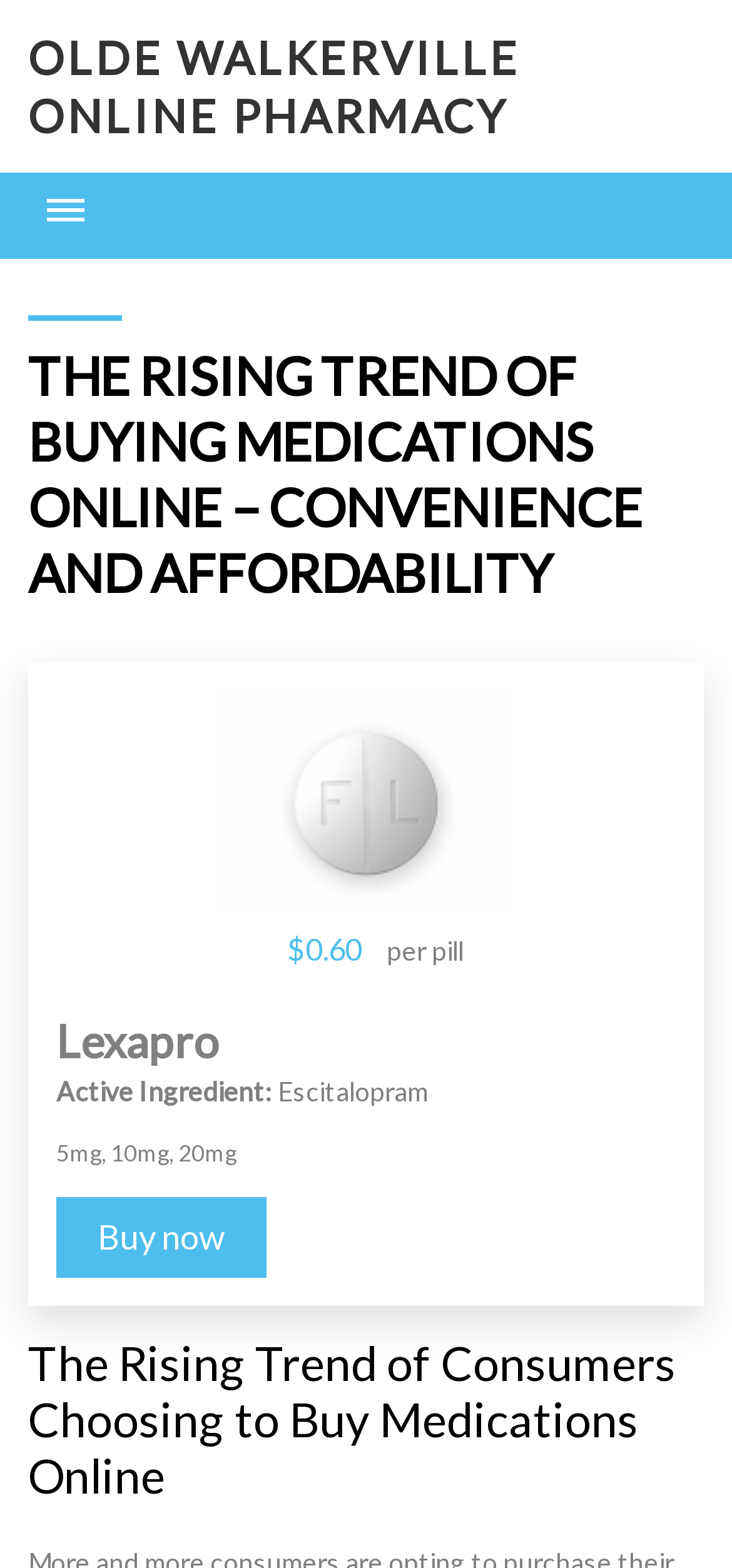Identify the bounding box coordinates for the region of the element that should be clicked to carry out the instruction: "Click Buy now". The bounding box coordinates should be four float numbers between 0 and 1, i.e., [left, top, right, bottom].

[0.077, 0.763, 0.364, 0.815]